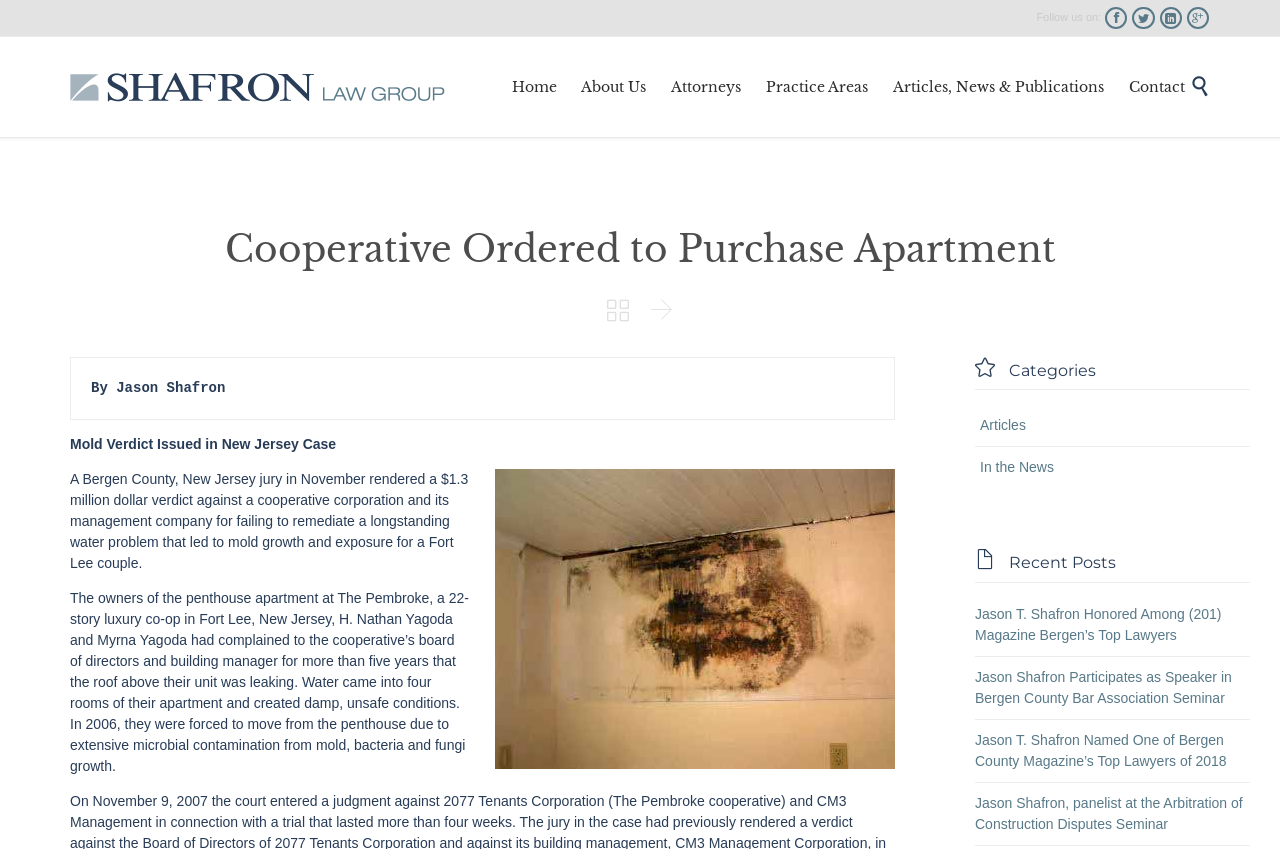Specify the bounding box coordinates of the area to click in order to follow the given instruction: "View the General Terms of Use."

None